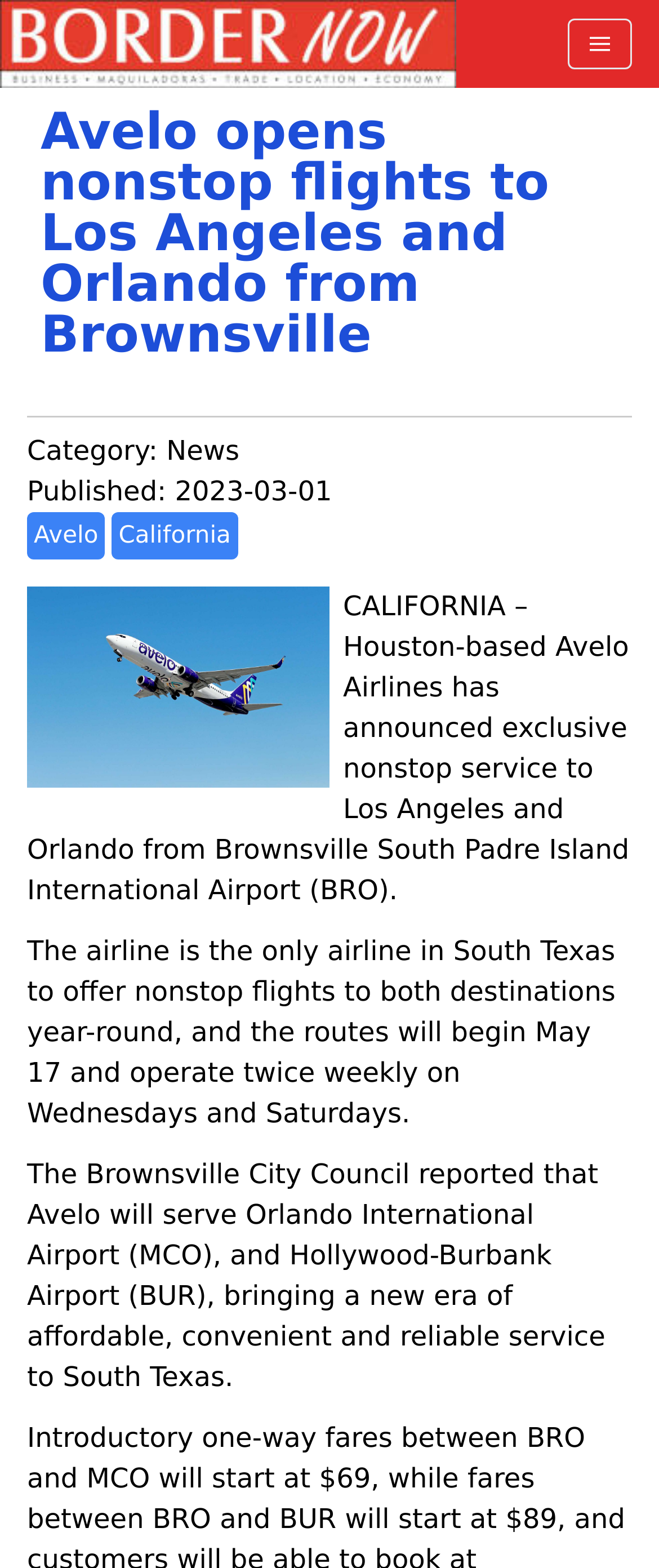Using the description "<img src="http://www.border-now.com/images/logo.jpg" alt="Border-Now">", locate and provide the bounding box of the UI element.

[0.0, 0.0, 0.692, 0.056]